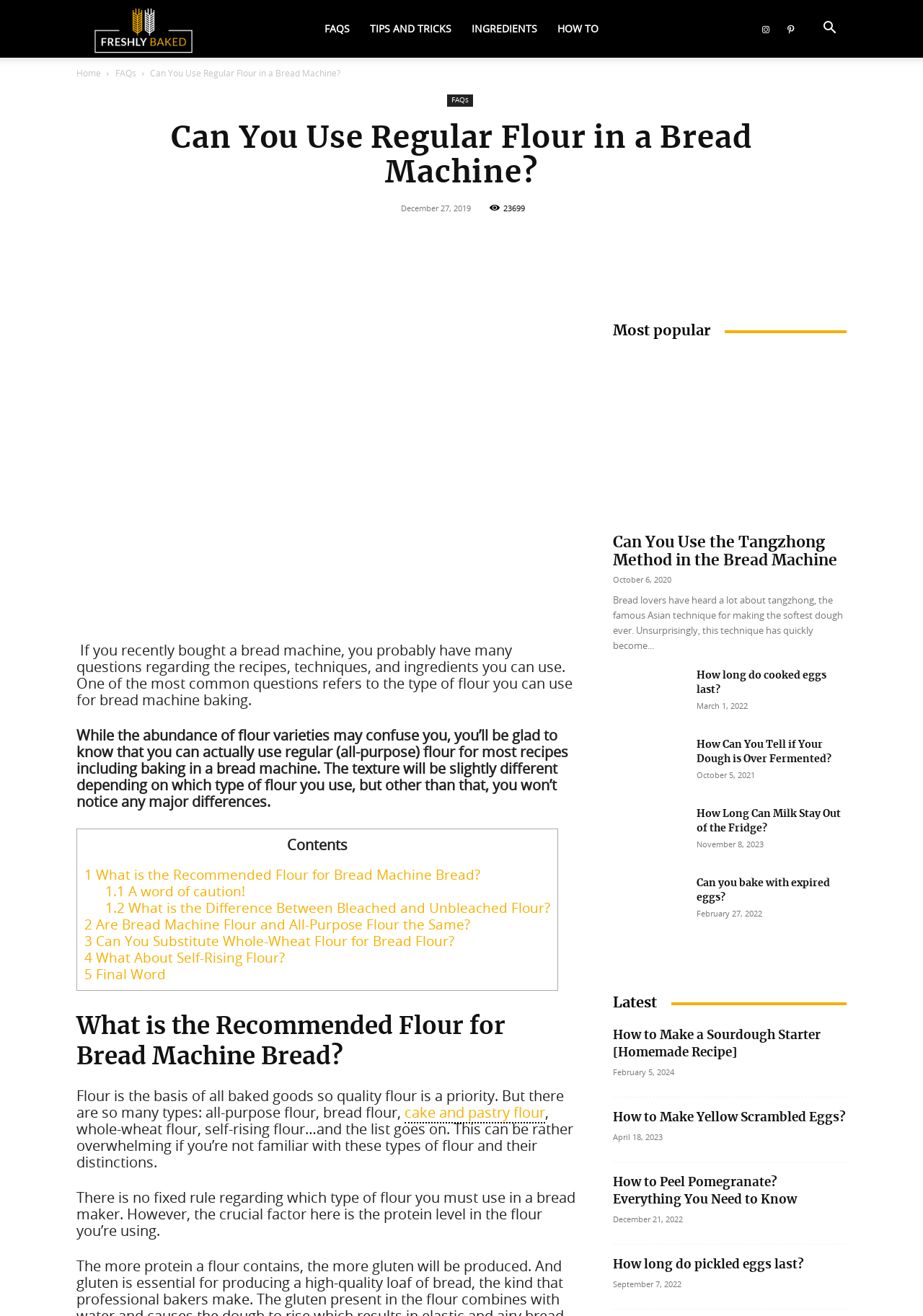Give a one-word or phrase response to the following question: What is the date of the article 'Can You Use the Tangzhong Method in the Bread Machine'?

October 6, 2020